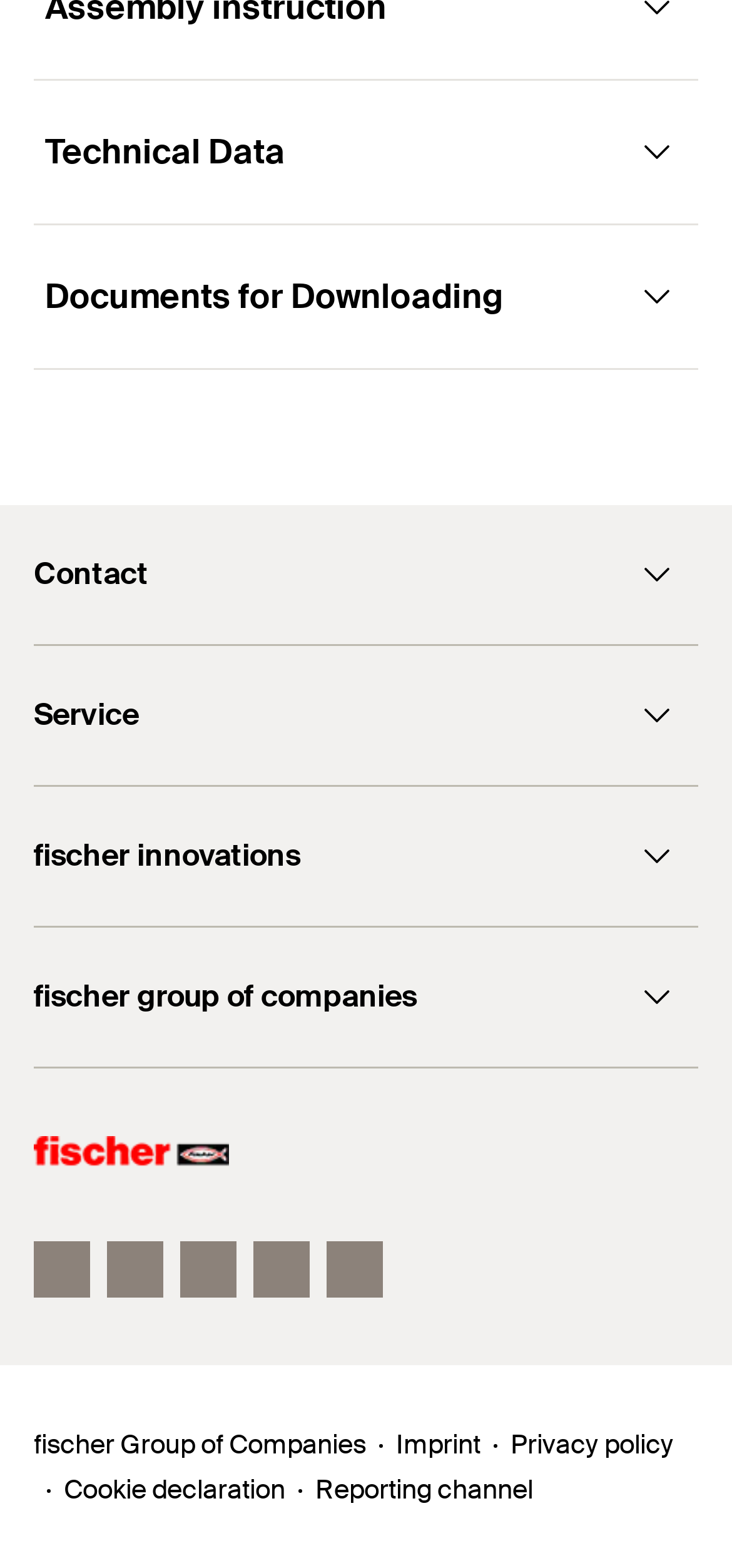How many social media links are there?
Please provide a single word or phrase as the answer based on the screenshot.

5